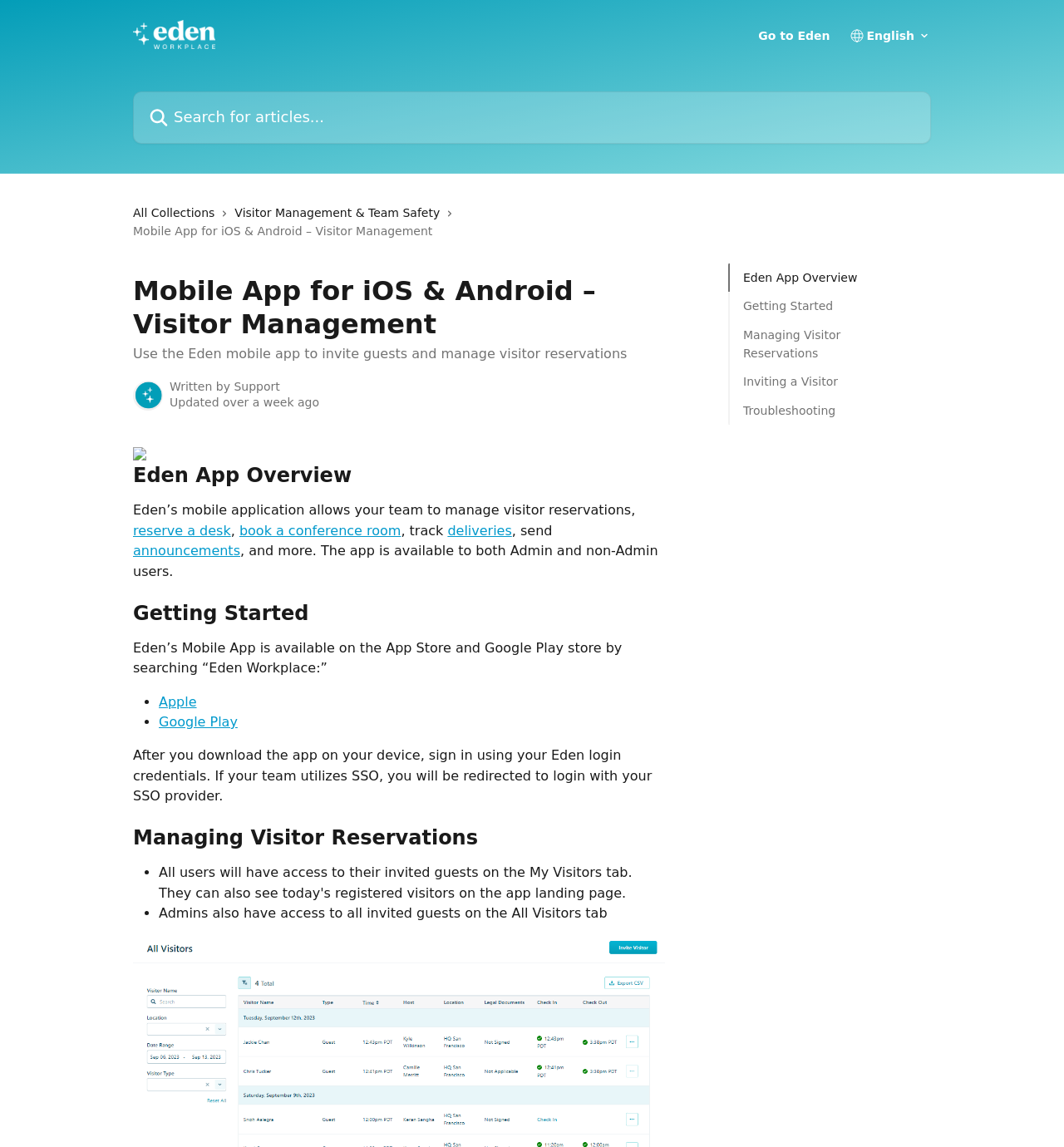Provide the bounding box coordinates for the area that should be clicked to complete the instruction: "Go to Eden".

[0.713, 0.026, 0.78, 0.036]